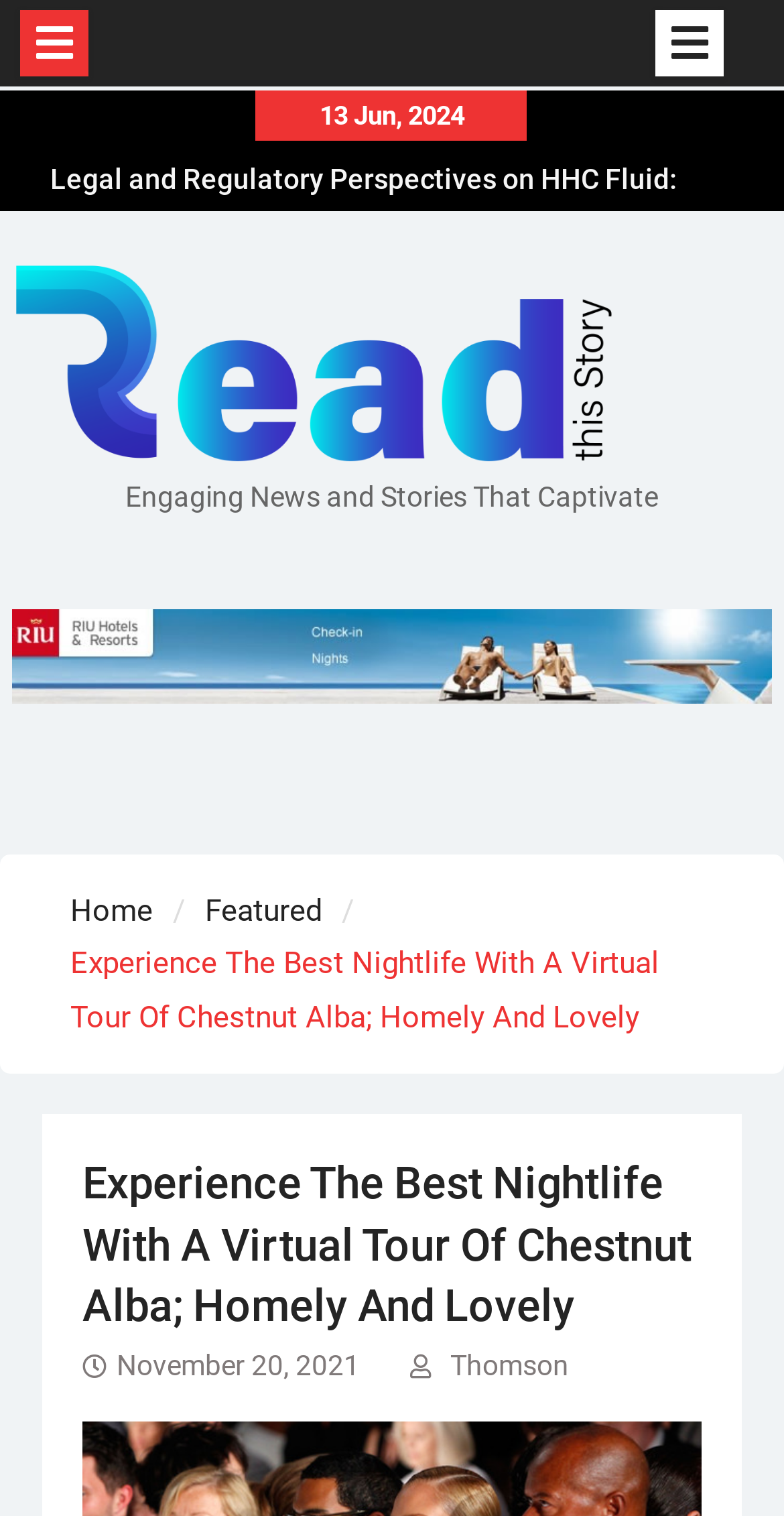Predict the bounding box coordinates for the UI element described as: "November 20, 2021November 20, 2021". The coordinates should be four float numbers between 0 and 1, presented as [left, top, right, bottom].

[0.148, 0.89, 0.459, 0.911]